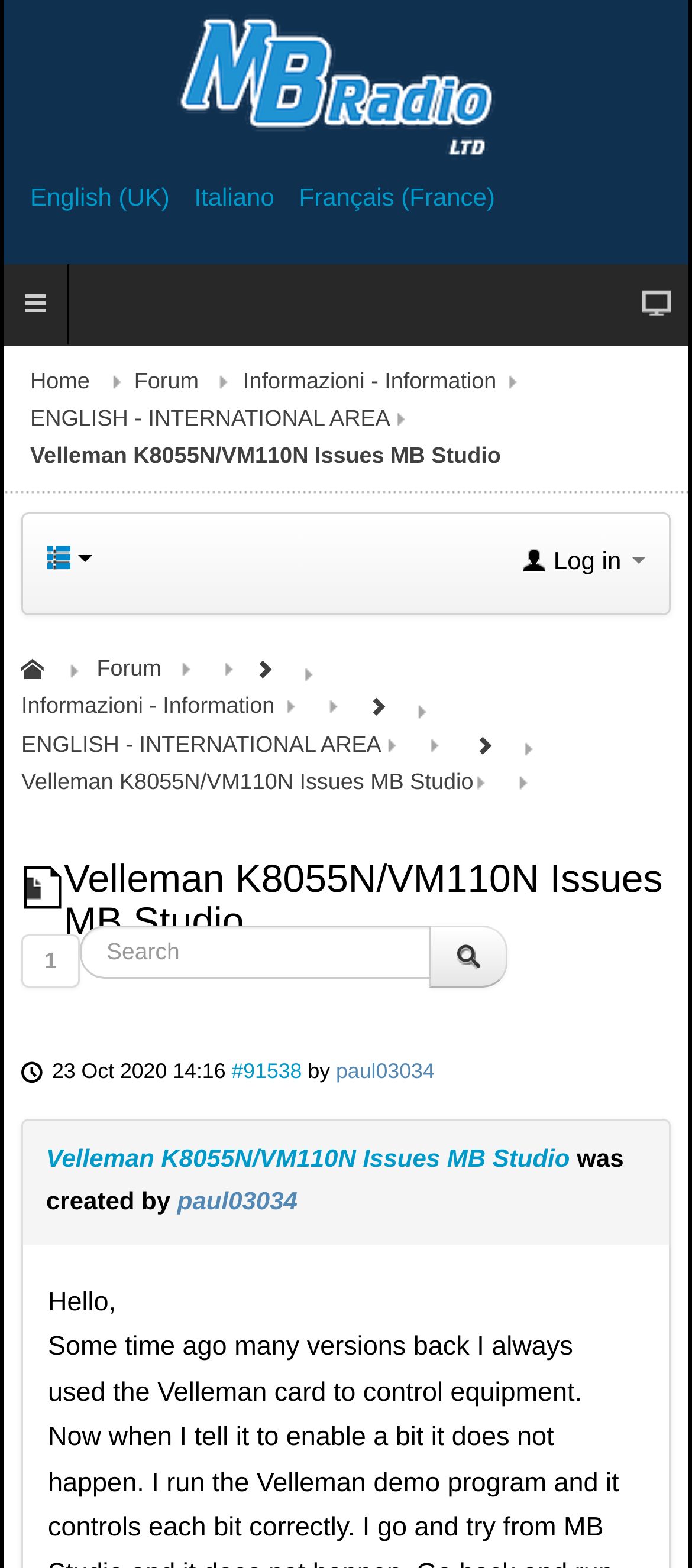Locate the bounding box coordinates of the area that needs to be clicked to fulfill the following instruction: "Search for a topic". The coordinates should be in the format of four float numbers between 0 and 1, namely [left, top, right, bottom].

[0.115, 0.59, 0.623, 0.624]